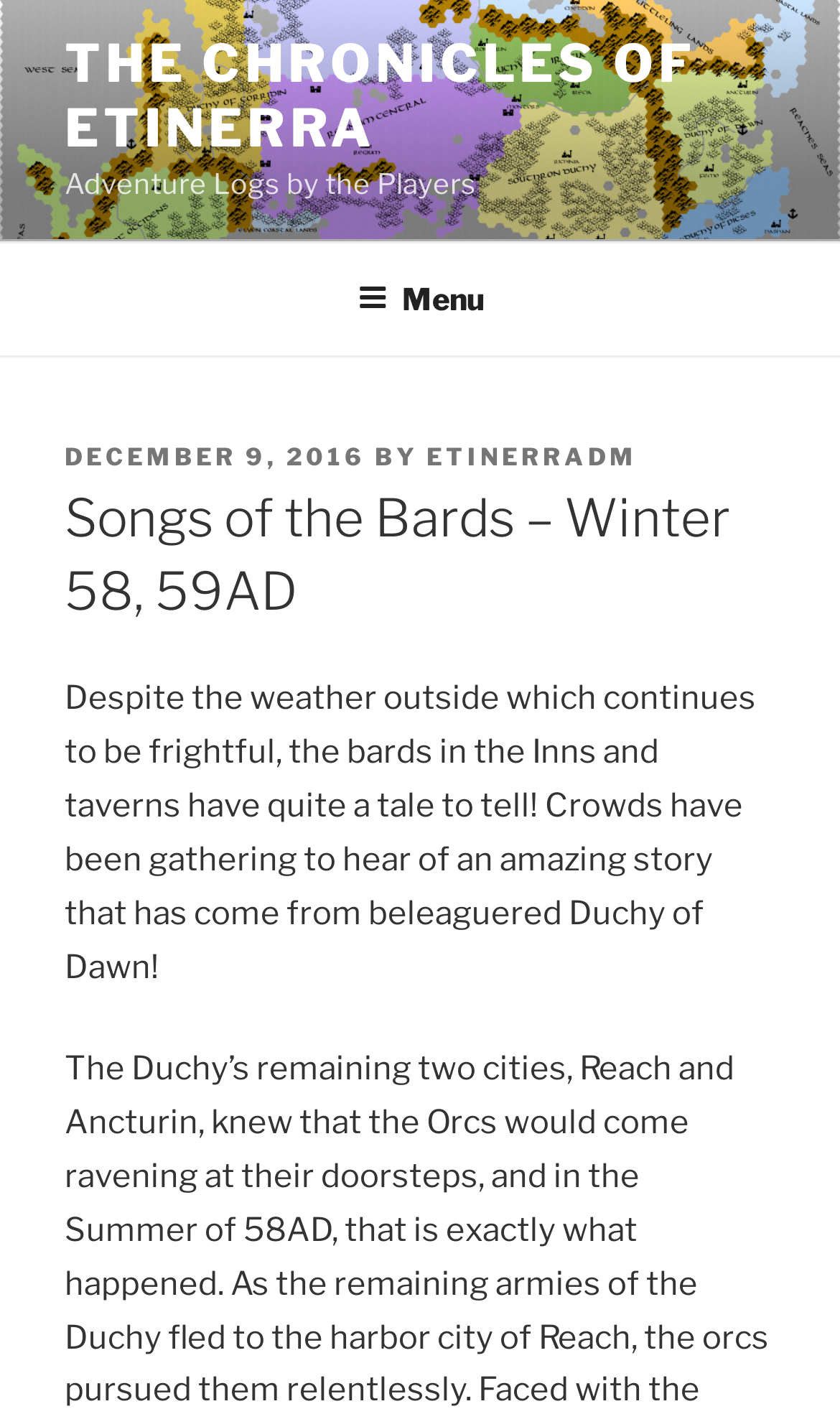Answer in one word or a short phrase: 
What is the name of the author of the article?

Etinerradm